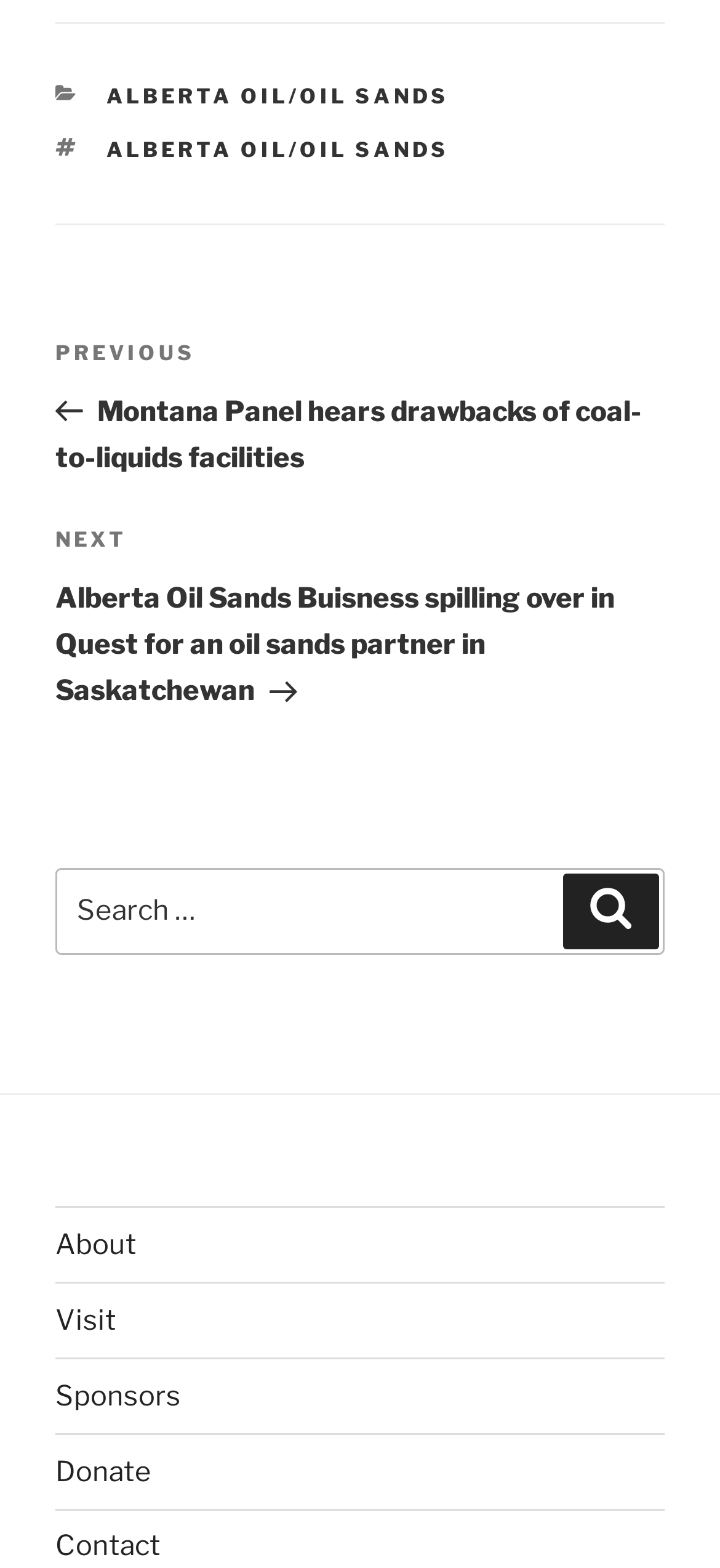Please identify the bounding box coordinates of the clickable element to fulfill the following instruction: "Search for a keyword". The coordinates should be four float numbers between 0 and 1, i.e., [left, top, right, bottom].

[0.077, 0.553, 0.923, 0.609]